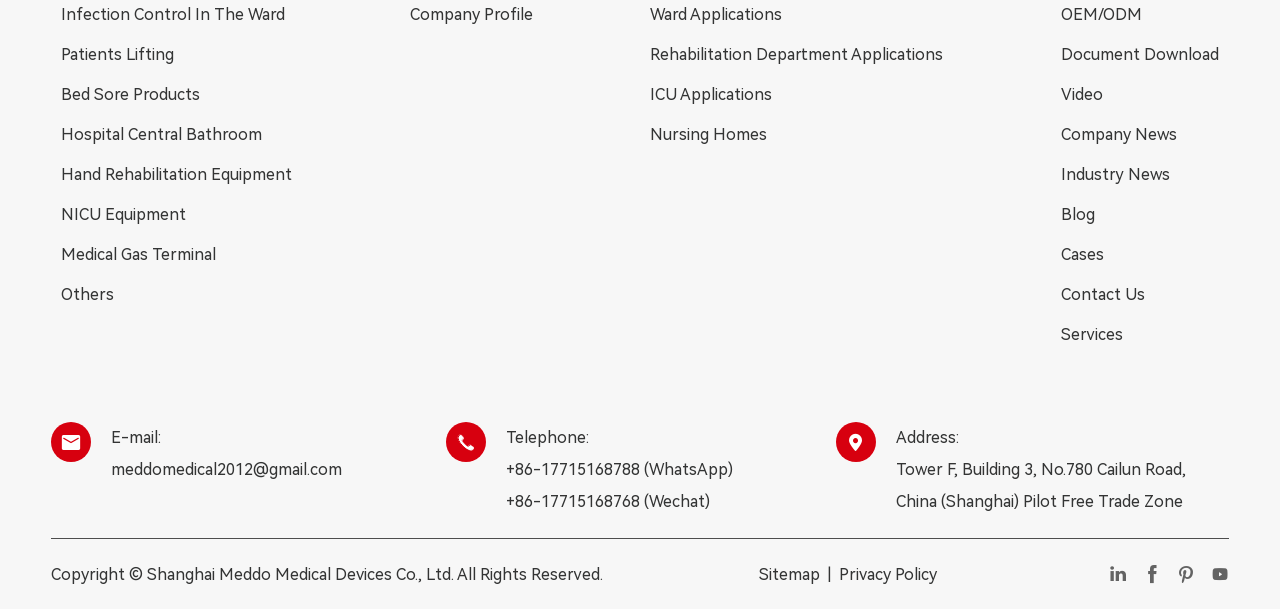Provide your answer to the question using just one word or phrase: What is the name of the company?

Shanghai Meddo Medical Devices Co., Ltd.